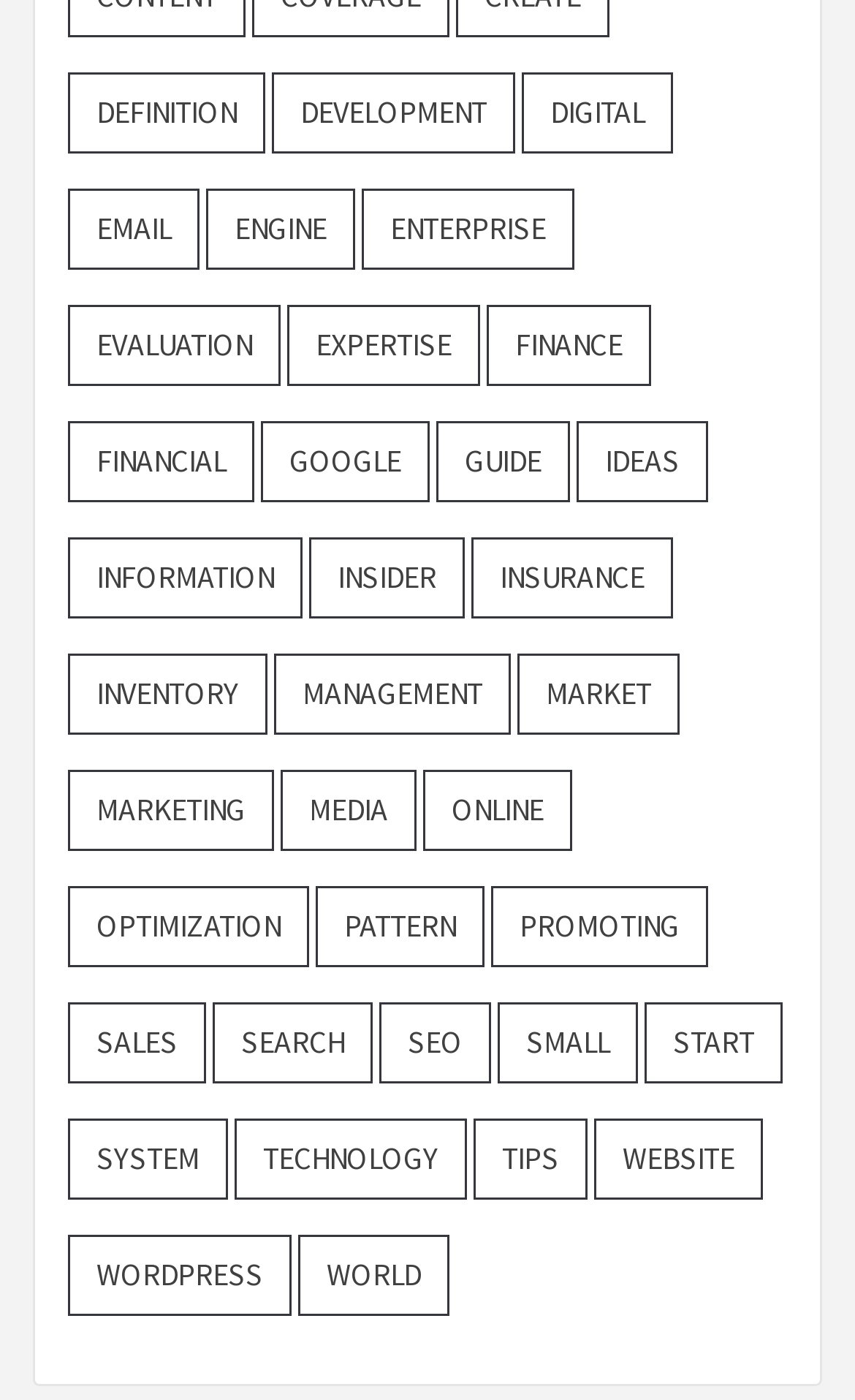How many categories are on the webpage?
Based on the image, give a one-word or short phrase answer.

26 categories